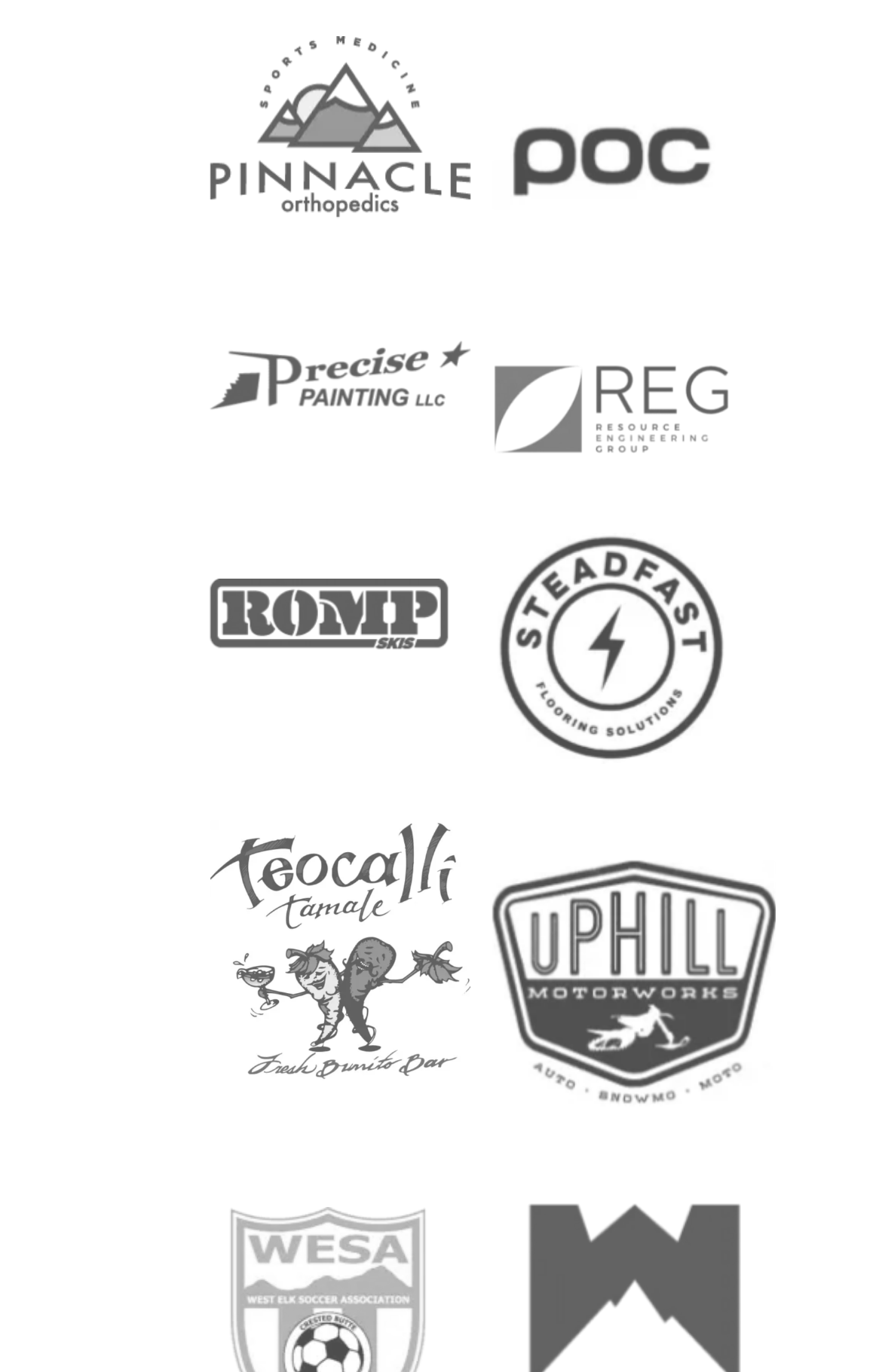Bounding box coordinates are to be given in the format (top-left x, top-left y, bottom-right x, bottom-right y). All values must be floating point numbers between 0 and 1. Provide the bounding box coordinate for the UI element described as: alt="West Elk Soccer"

[0.236, 0.949, 0.508, 0.977]